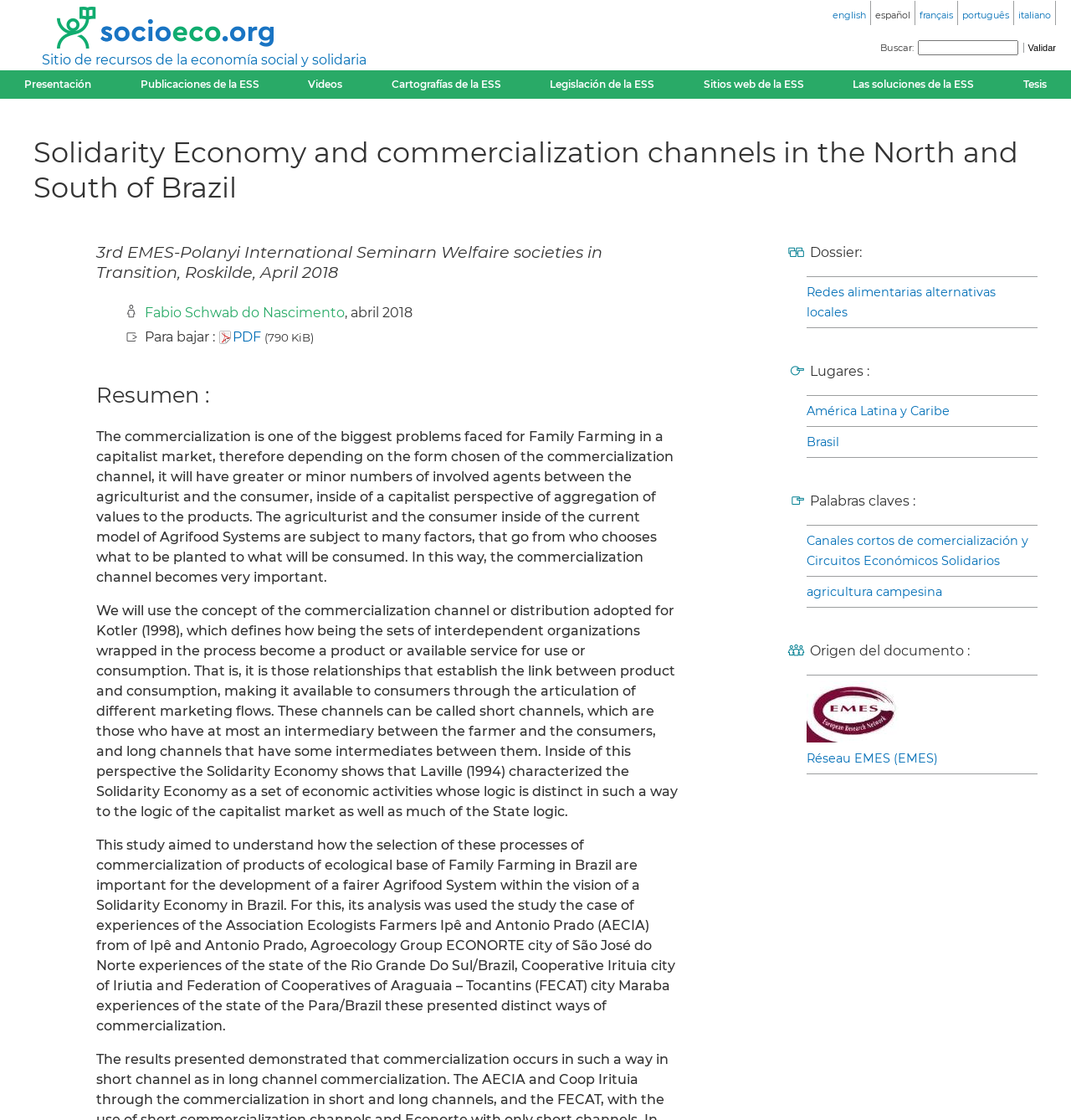Respond to the following question with a brief word or phrase:
What is the main theme of the text?

Solidarity Economy